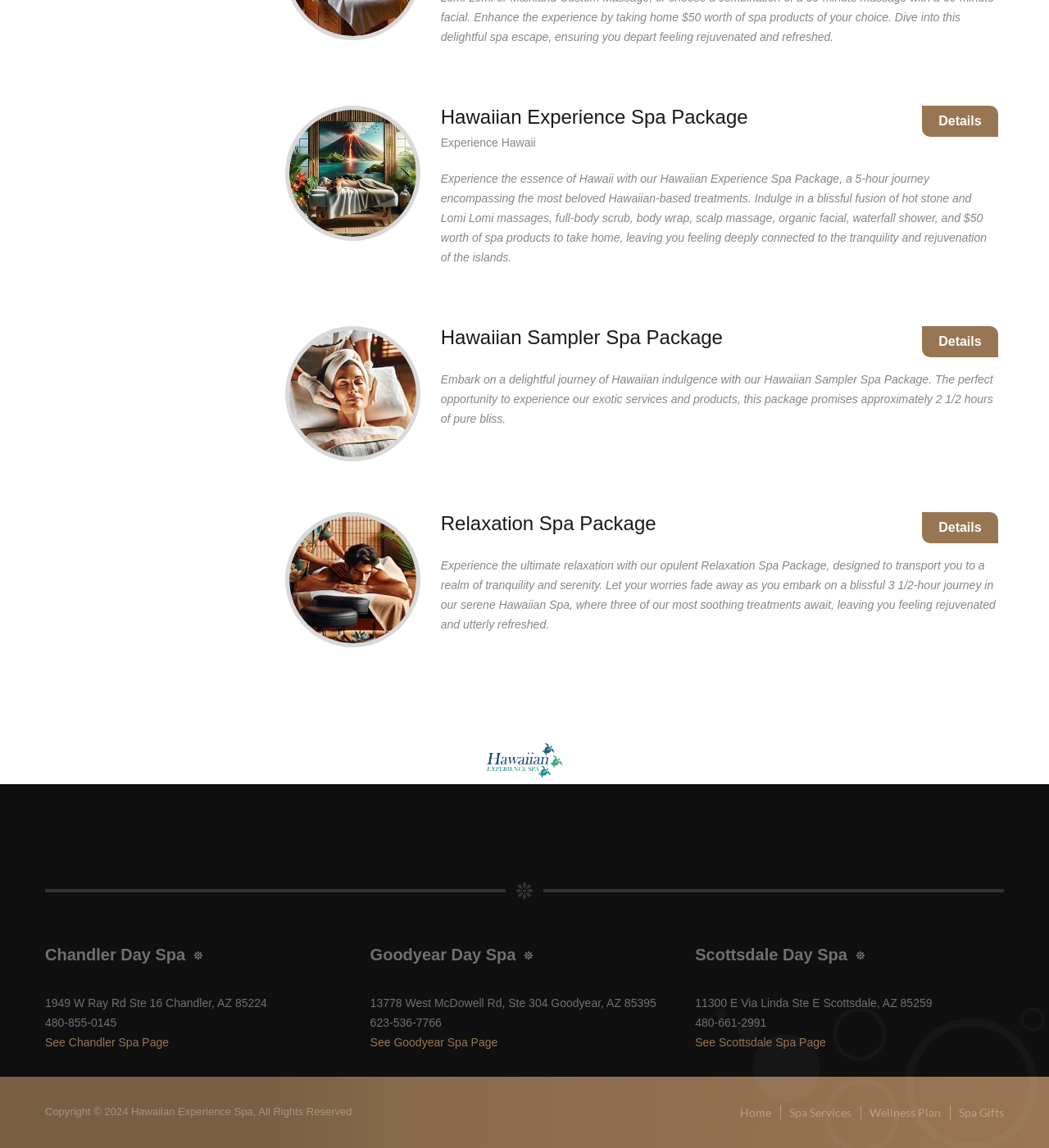How many spa locations are listed?
Provide a fully detailed and comprehensive answer to the question.

I counted the number of complementary elements, which contain information about each spa location. There are three complementary elements, each with a heading element containing the name of a spa location.